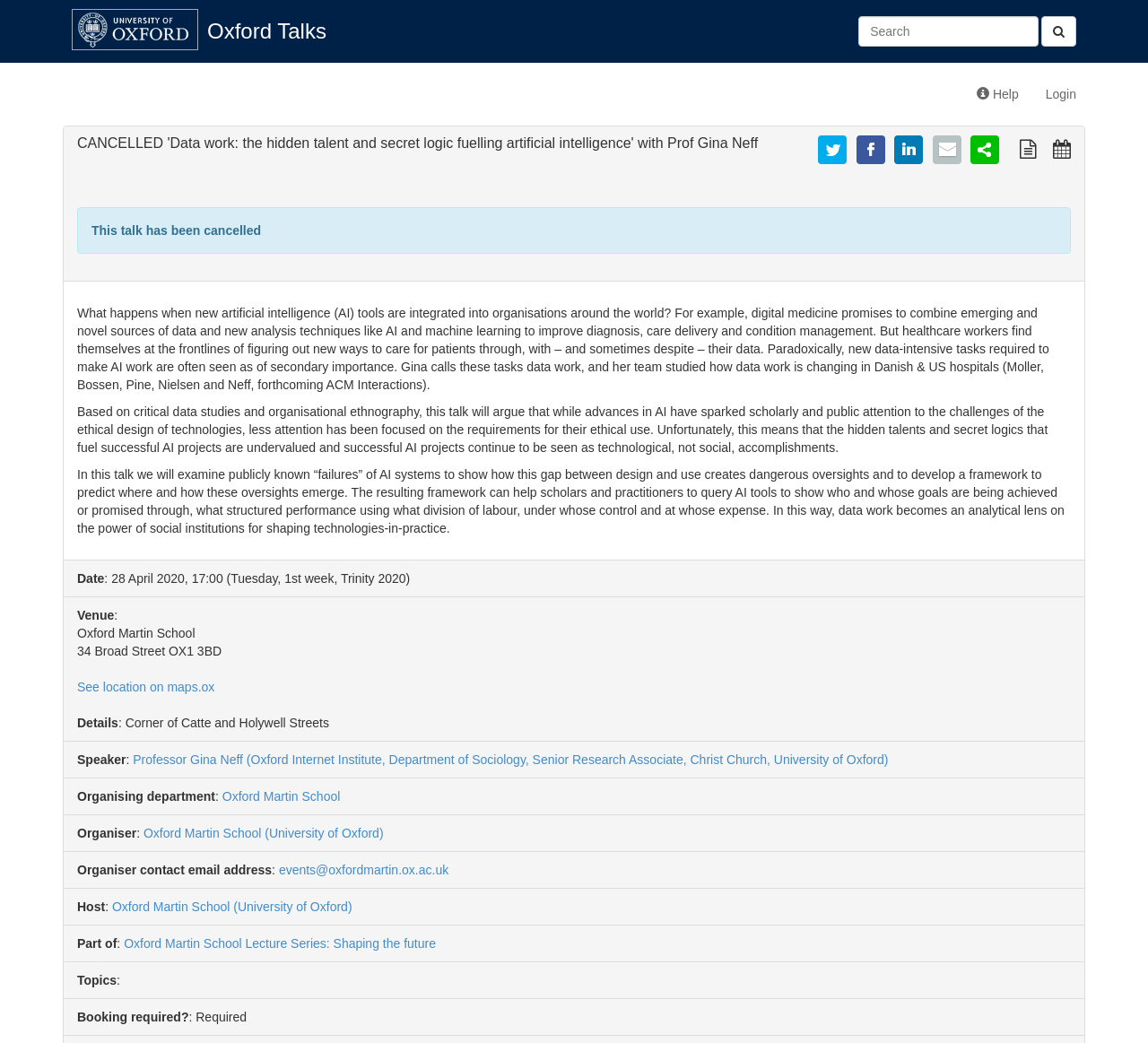Please identify the bounding box coordinates of the clickable area that will allow you to execute the instruction: "Get help".

[0.839, 0.069, 0.899, 0.112]